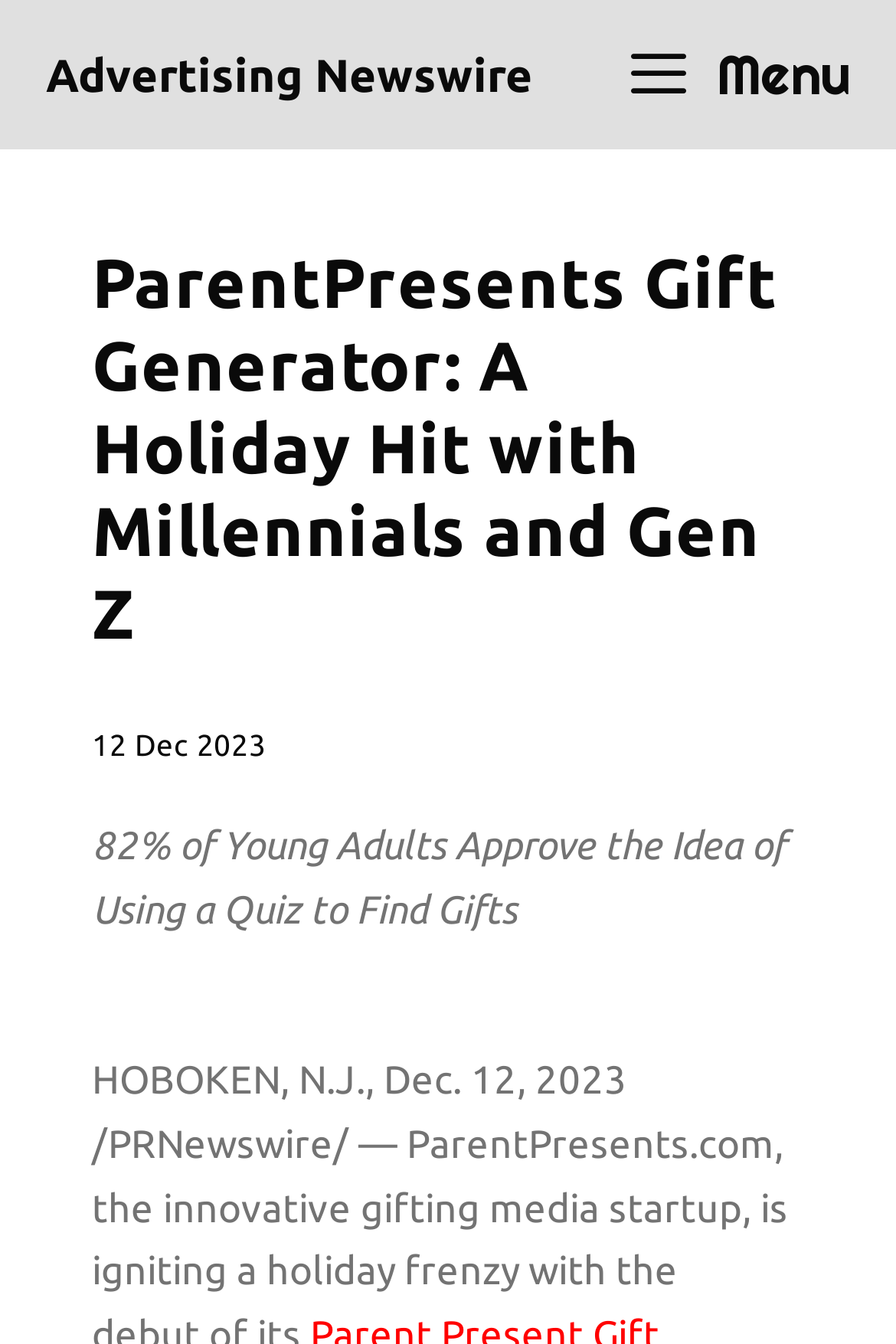Answer the question with a single word or phrase: 
Is the menu button expanded?

False